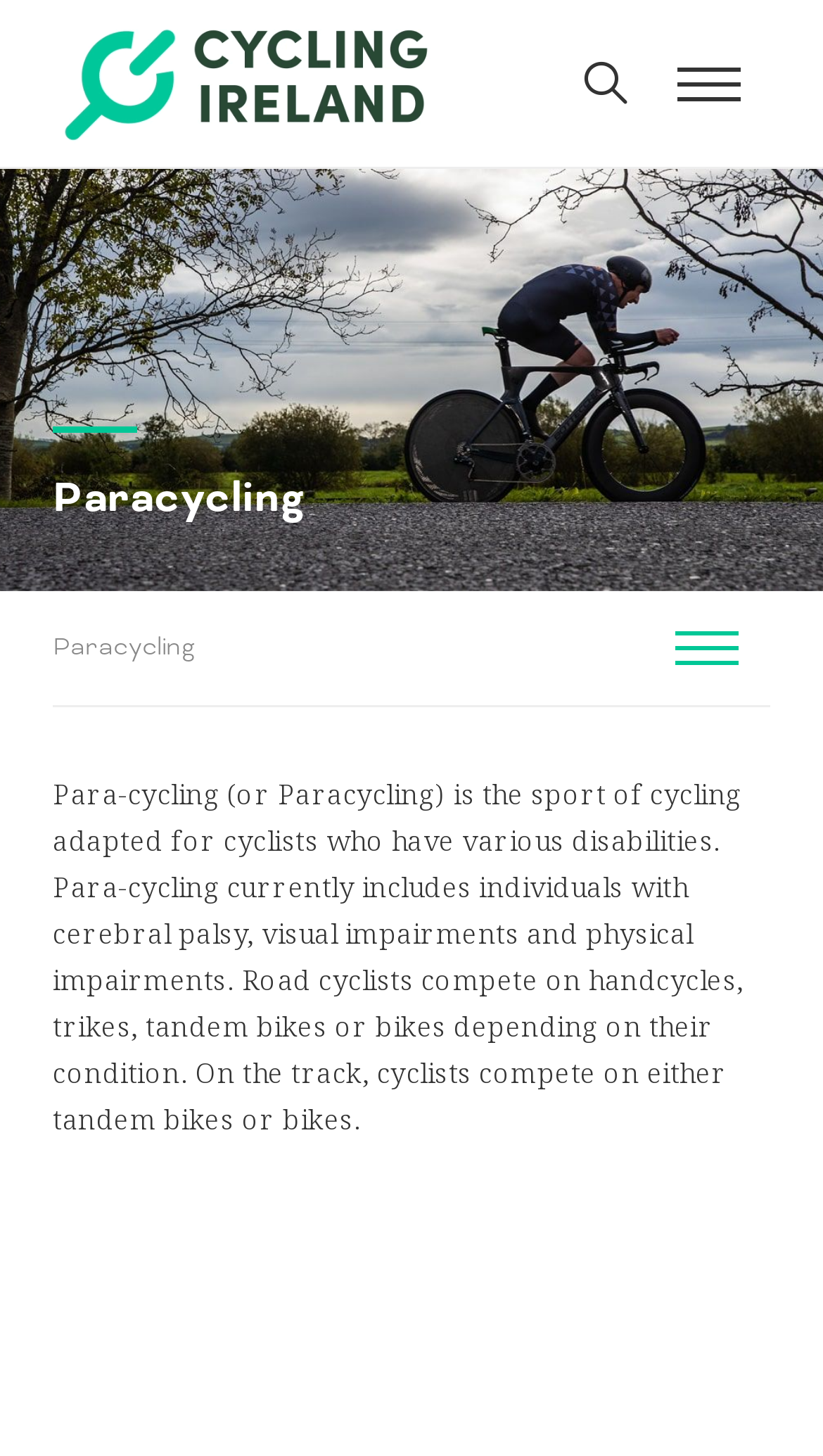What is the purpose of paracycling?
Carefully analyze the image and provide a detailed answer to the question.

The webpage explains that paracycling is the sport of cycling adapted for cyclists who have various disabilities, implying that the purpose of paracycling is to provide an opportunity for disabled cyclists to participate in the sport.